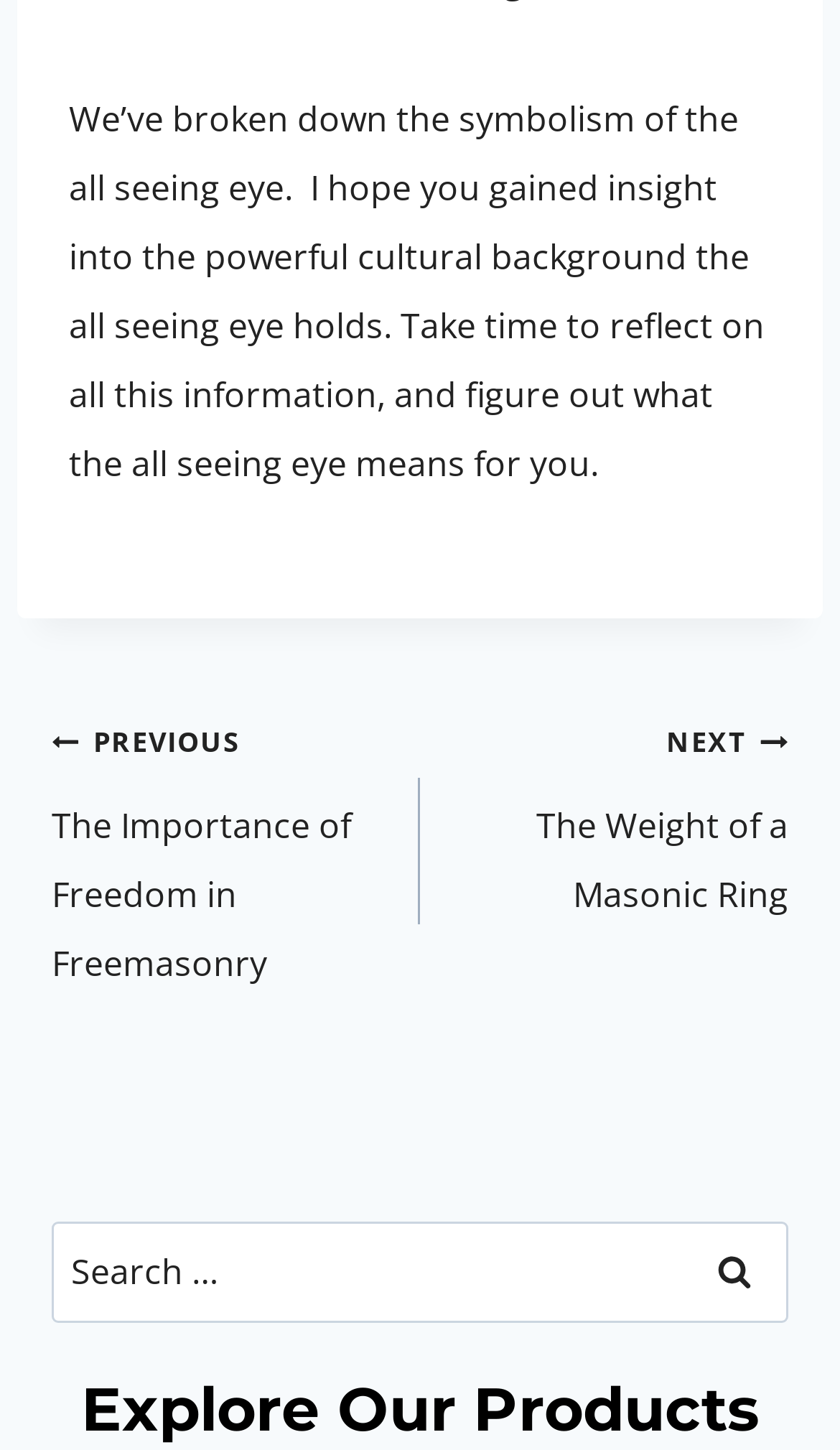Locate the bounding box coordinates of the item that should be clicked to fulfill the instruction: "Search for something".

[0.062, 0.842, 0.938, 0.912]